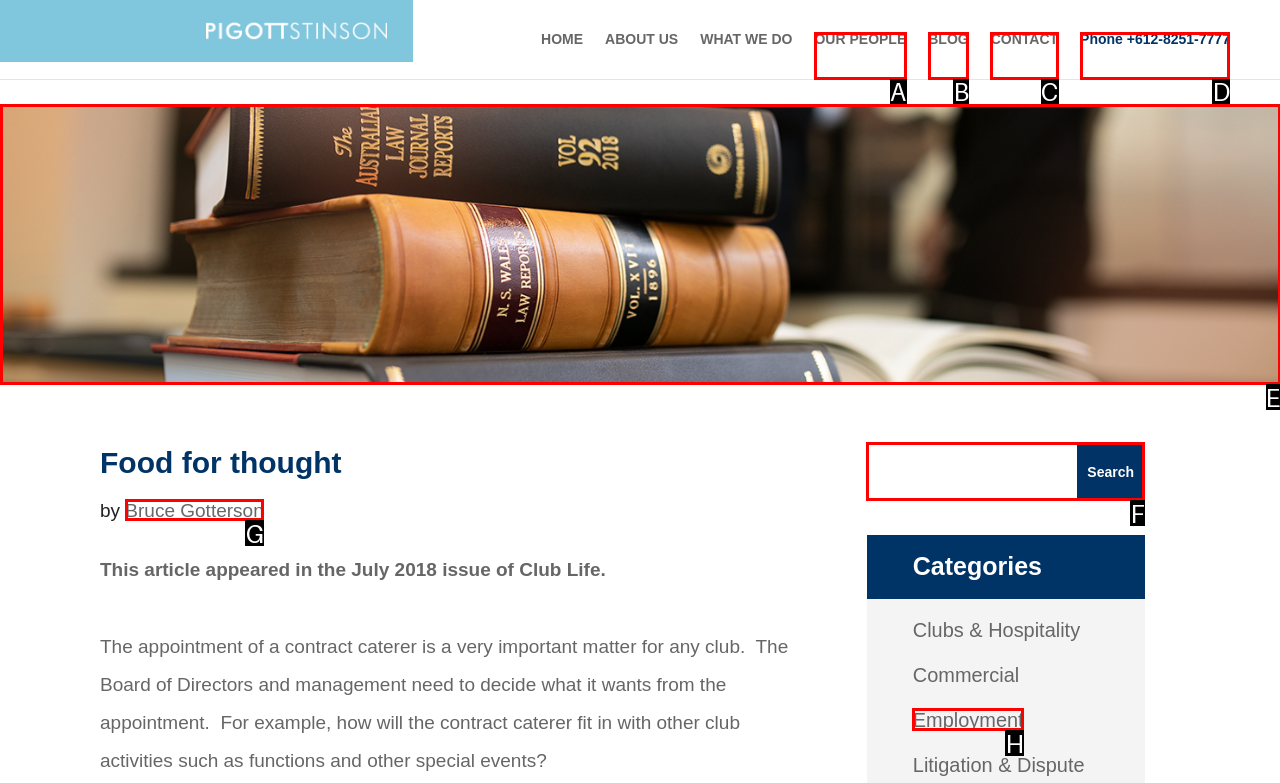Determine which option matches the element description: name="s"
Reply with the letter of the appropriate option from the options provided.

F